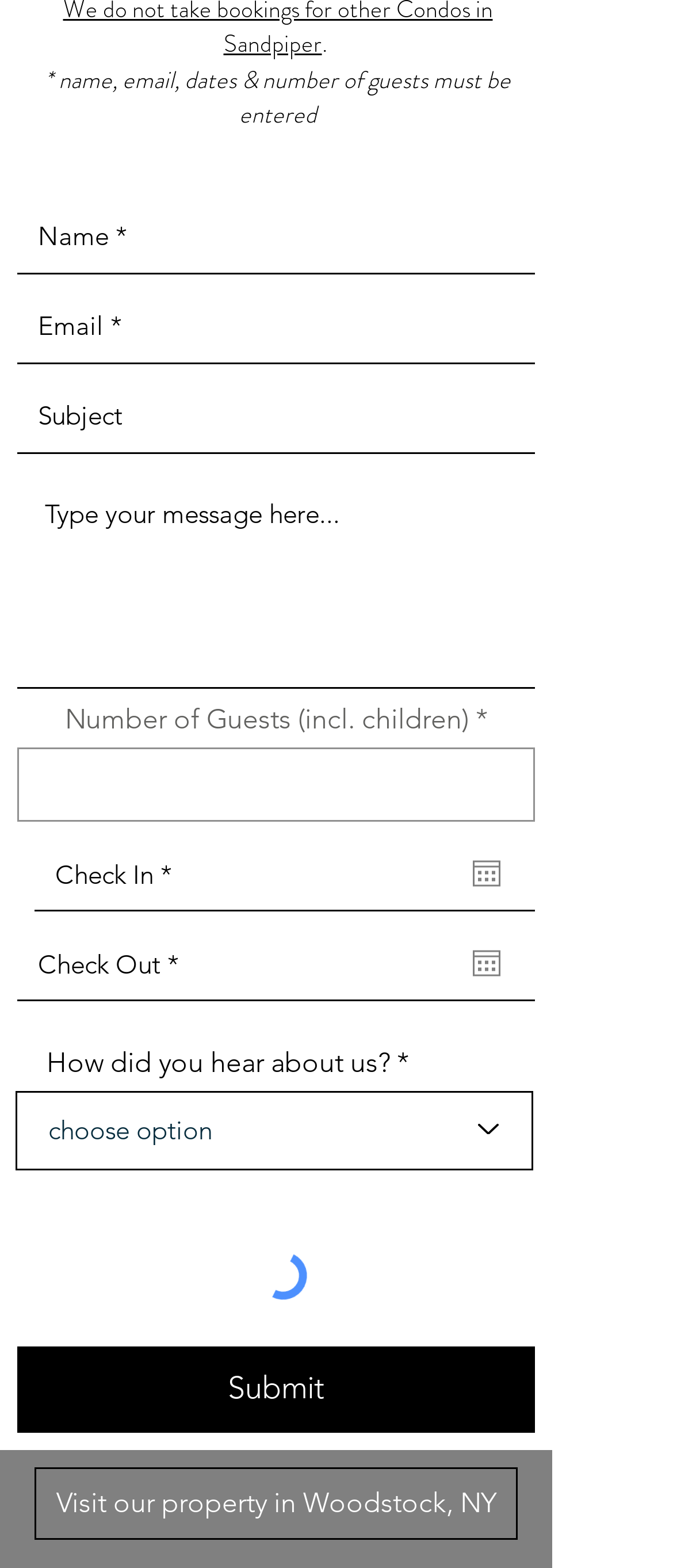Find the bounding box coordinates of the element to click in order to complete the given instruction: "Select the number of guests."

[0.026, 0.476, 0.795, 0.524]